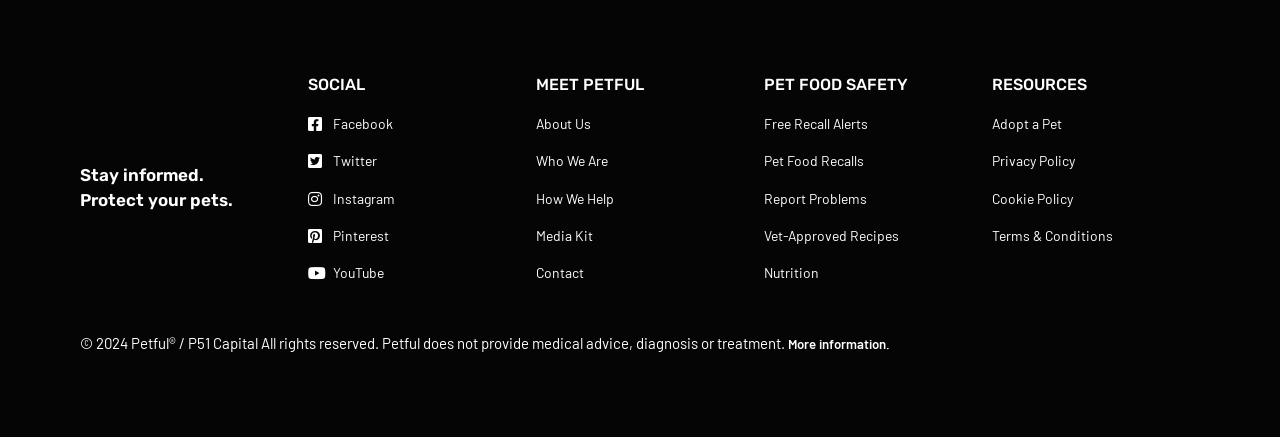Please determine the bounding box coordinates, formatted as (top-left x, top-left y, bottom-right x, bottom-right y), with all values as floating point numbers between 0 and 1. Identify the bounding box of the region described as: alt="Petful logo negative"

[0.062, 0.159, 0.216, 0.309]